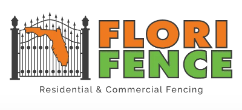Provide an in-depth description of the image.

The image features the logo of FloriFence, a company specializing in residential and commercial fencing. The design incorporates a stylized depiction of the state of Florida, highlighting its geographical relevance, positioned alongside bold lettering that reads "FLORI FENCE." The color scheme includes vibrant orange and green, which not only stands out but also conveys a sense of strength and reliability. Below the name, the tagline "Residential & Commercial Fencing" underscores the company's dual focus on providing fencing solutions for both home and business needs, reflecting its commitment to quality and service in the fencing industry.